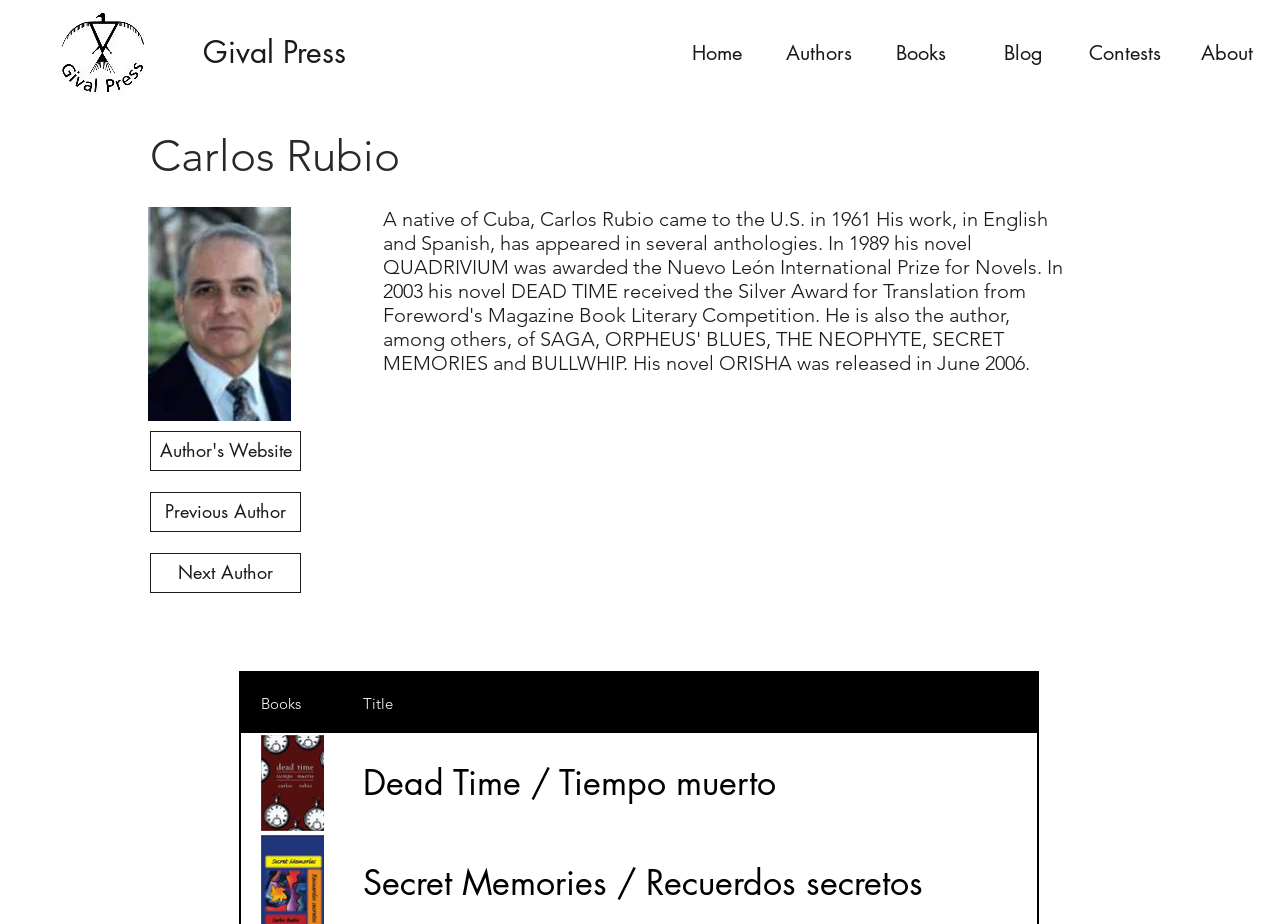Calculate the bounding box coordinates for the UI element based on the following description: "Dead Time / Tiempo muerto". Ensure the coordinates are four float numbers between 0 and 1, i.e., [left, top, right, bottom].

[0.268, 0.793, 0.737, 0.902]